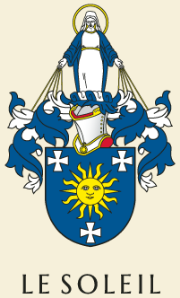What is at the center of the coat of arms?
Please answer the question with a detailed response using the information from the screenshot.

The traditional coat of arms features a bright sun at its center, which radiates warmth and light, surrounded by decorative elements, adding to the overall regal appearance of the logo.